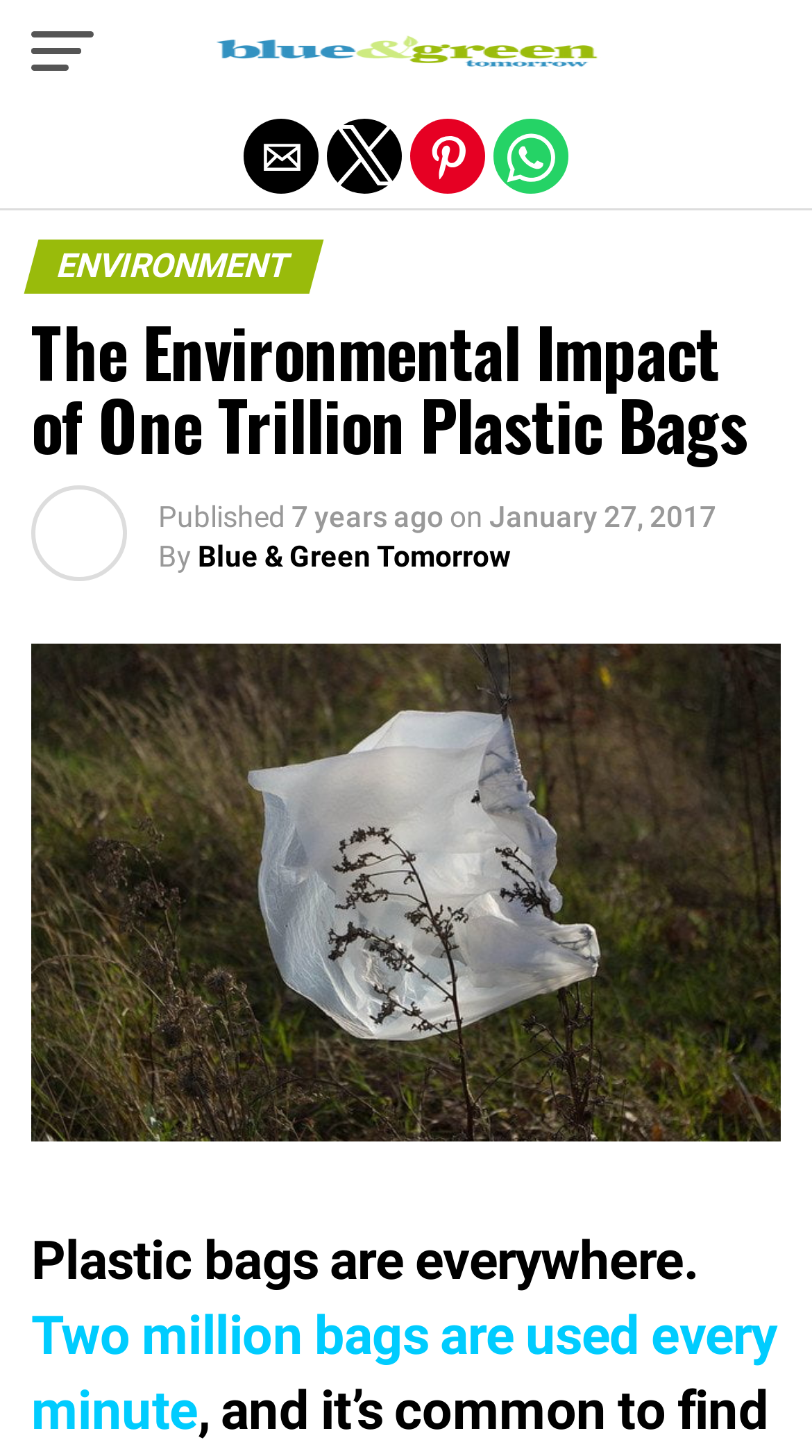Identify the bounding box of the UI element described as follows: "Blue & Green Tomorrow". Provide the coordinates as four float numbers in the range of 0 to 1 [left, top, right, bottom].

[0.244, 0.371, 0.628, 0.394]